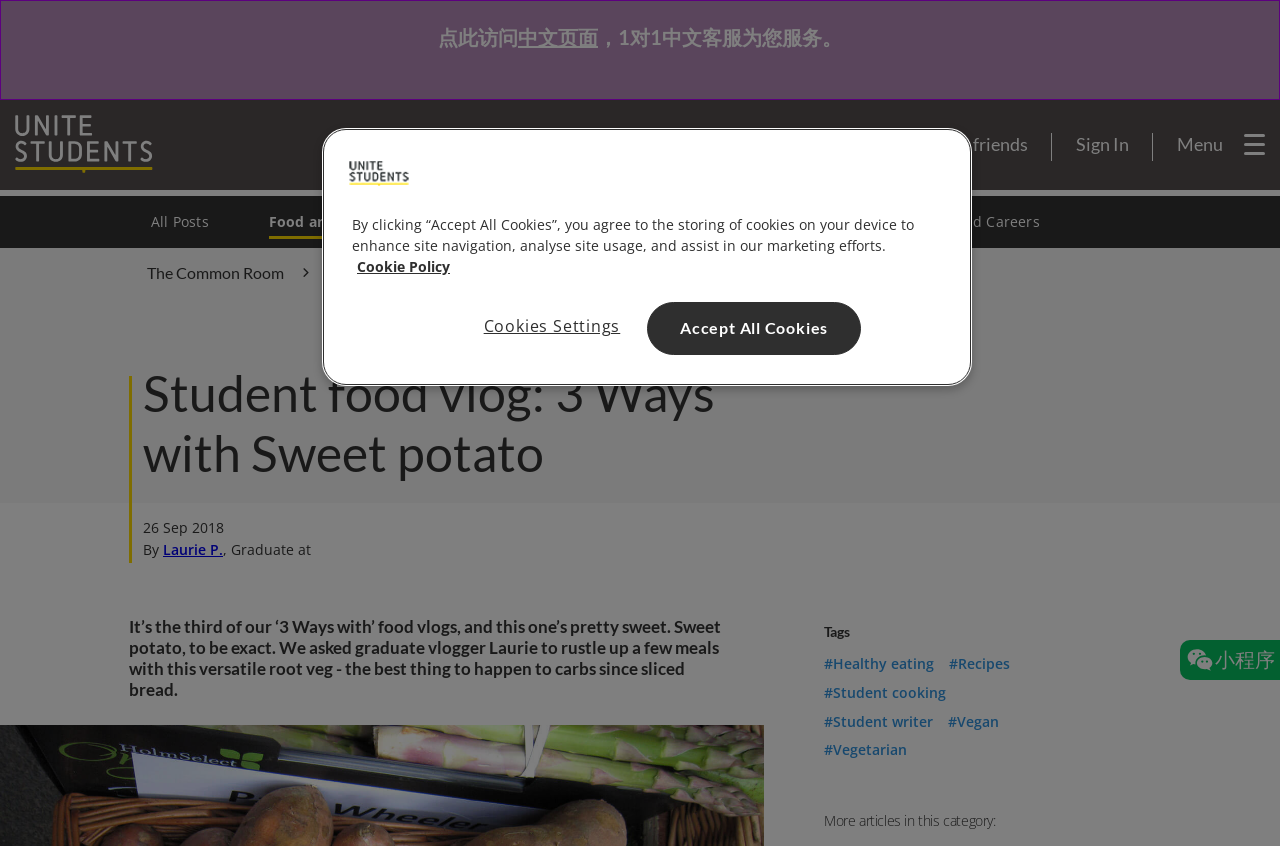Provide the bounding box coordinates of the HTML element this sentence describes: "New & renovated properties".

[0.109, 0.553, 0.292, 0.605]